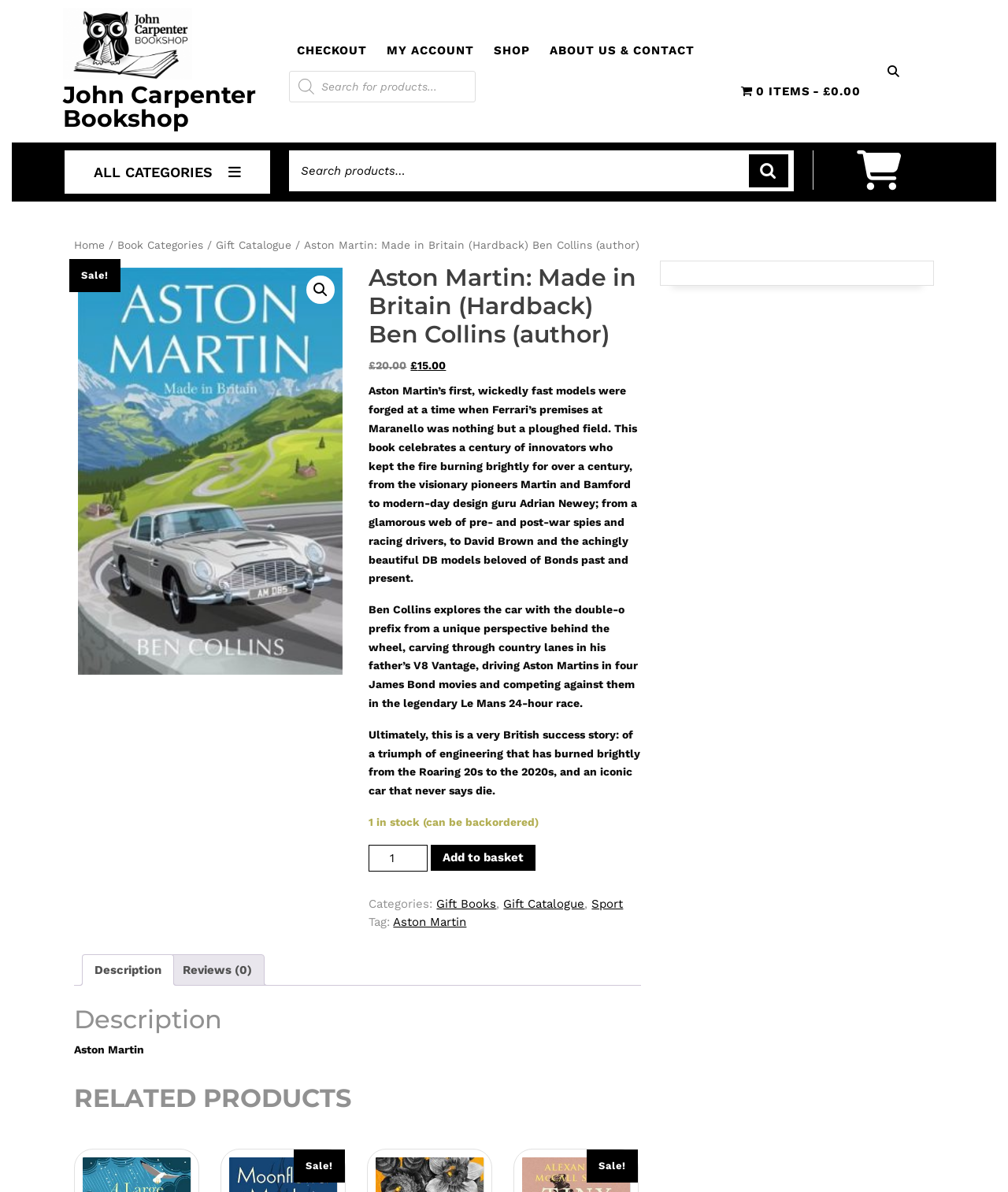How many items are in stock?
Refer to the image and give a detailed answer to the query.

The answer can be found in the StaticText element with the text '1 in stock (can be backordered)'. This element indicates the availability of the book.